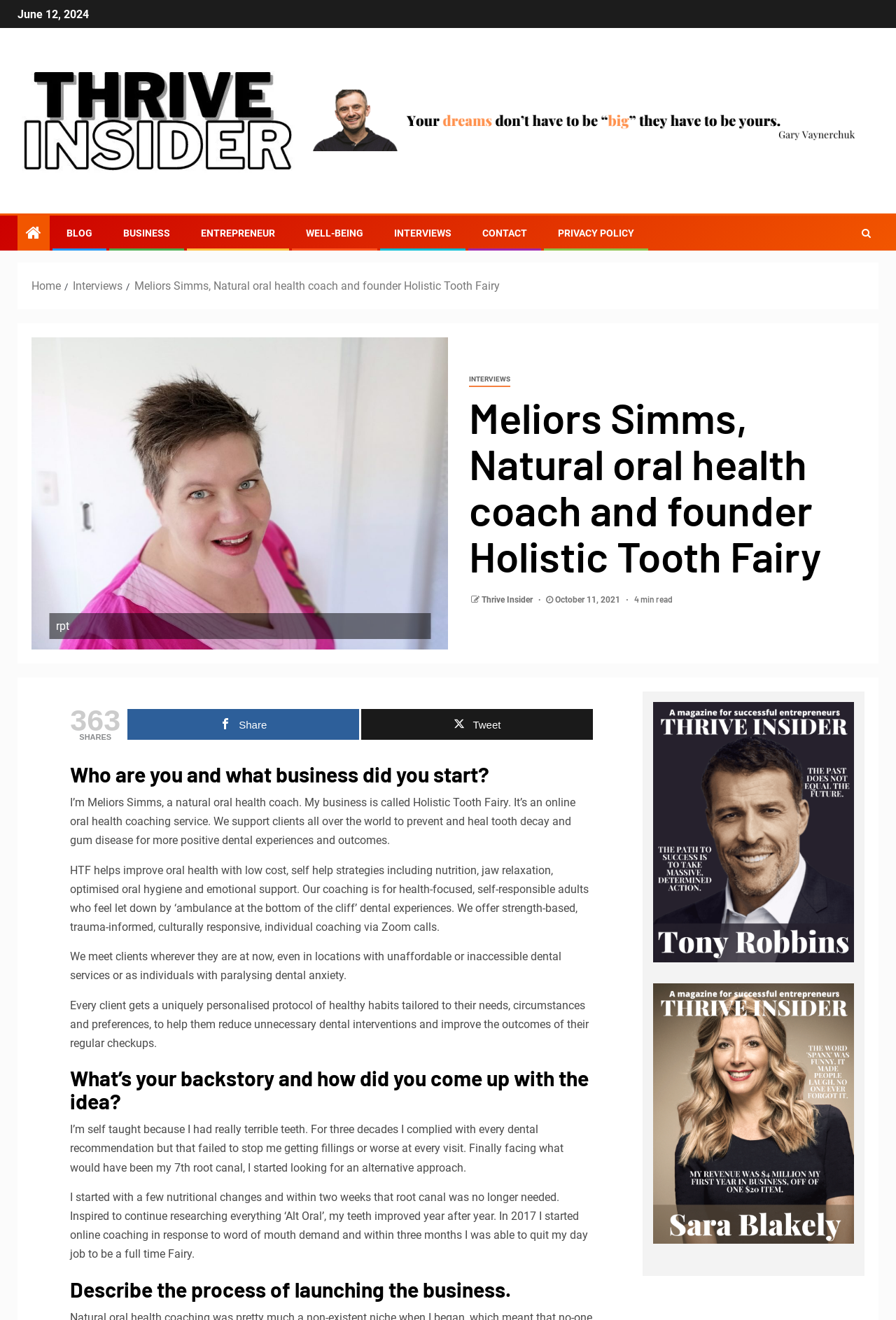Identify and extract the main heading of the webpage.

Meliors Simms, Natural oral health coach and founder Holistic Tooth Fairy